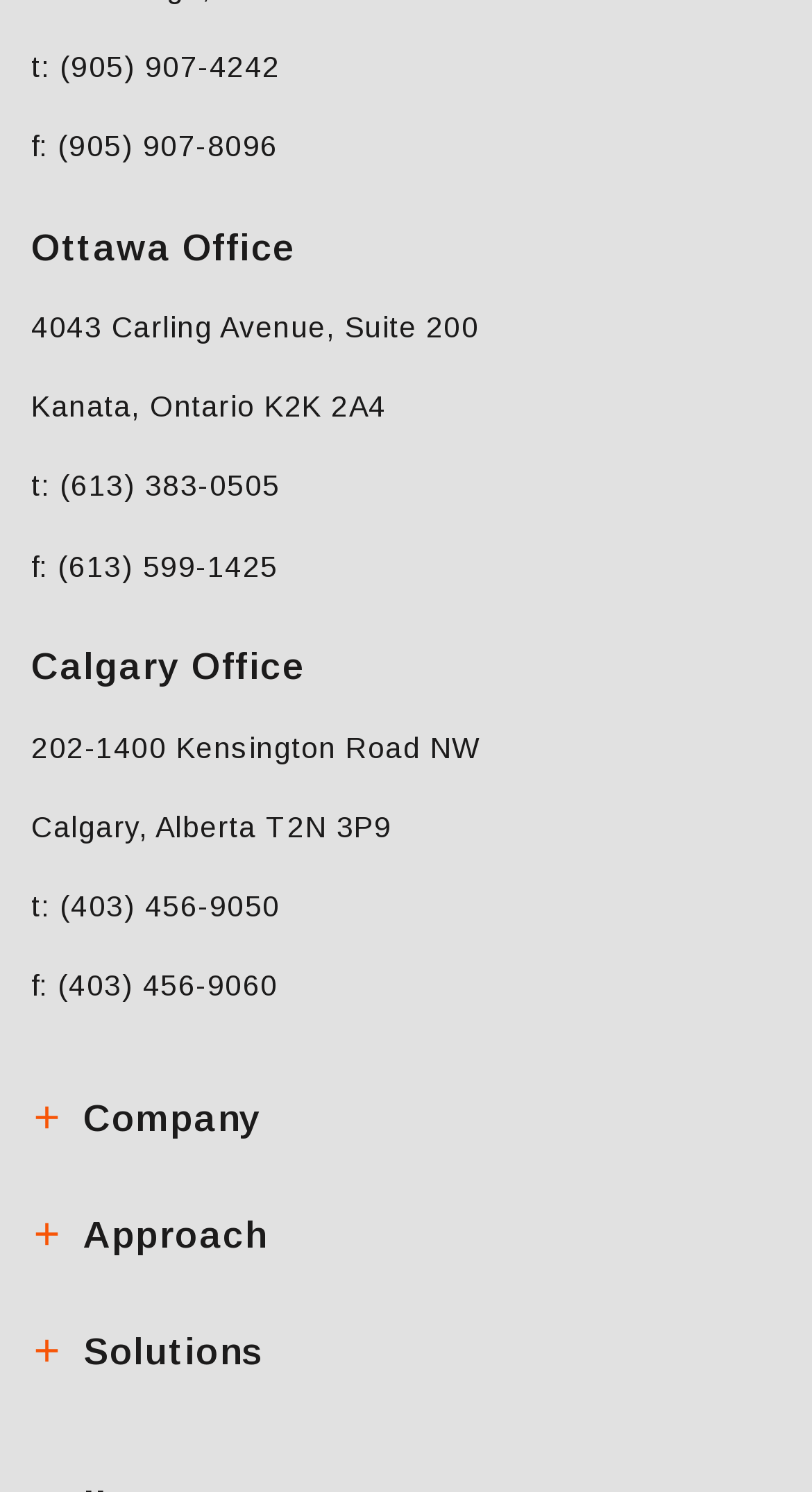Reply to the question below using a single word or brief phrase:
What is the fax number for the Ottawa office?

(613) 599-1425